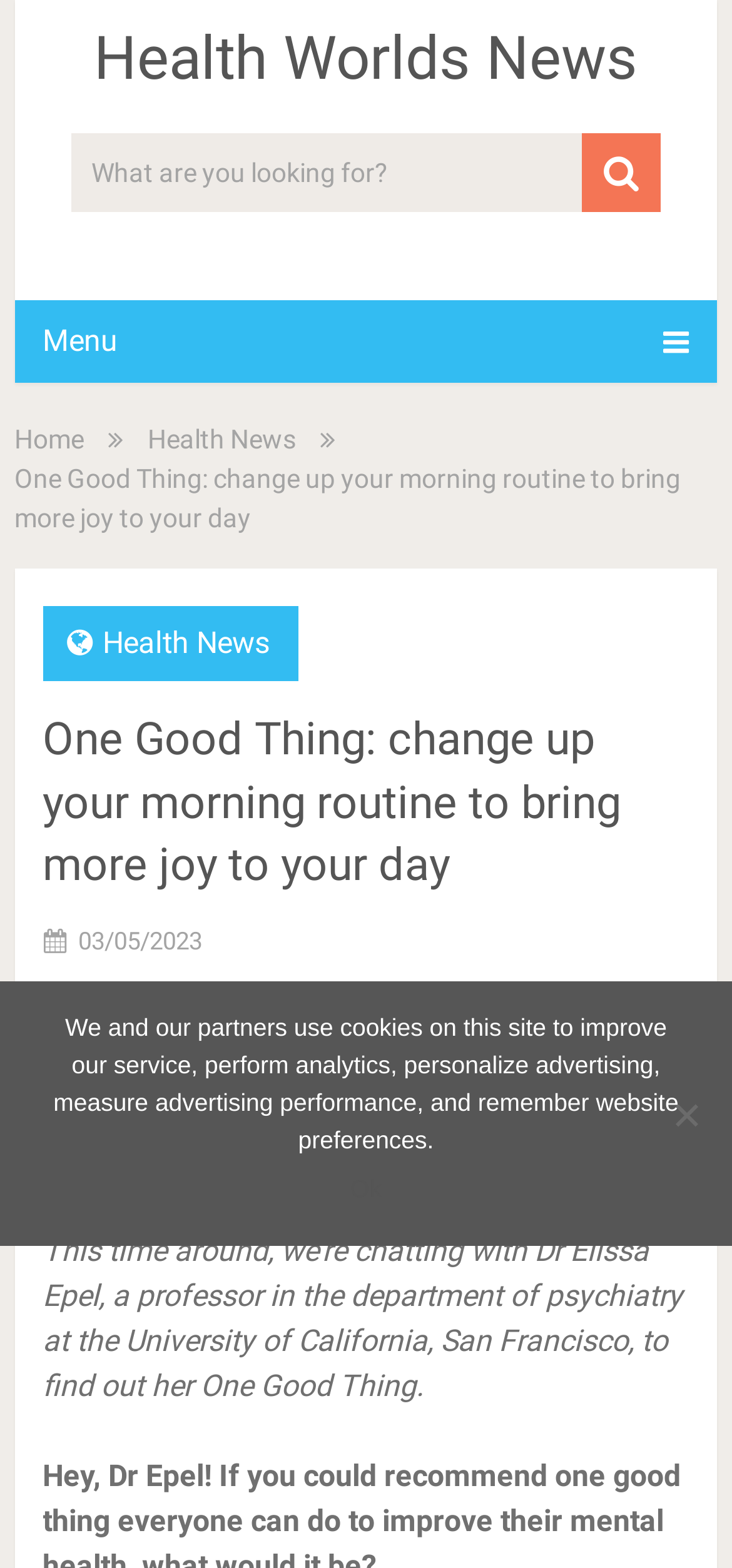What is the name of the website? Please answer the question using a single word or phrase based on the image.

Health Worlds News